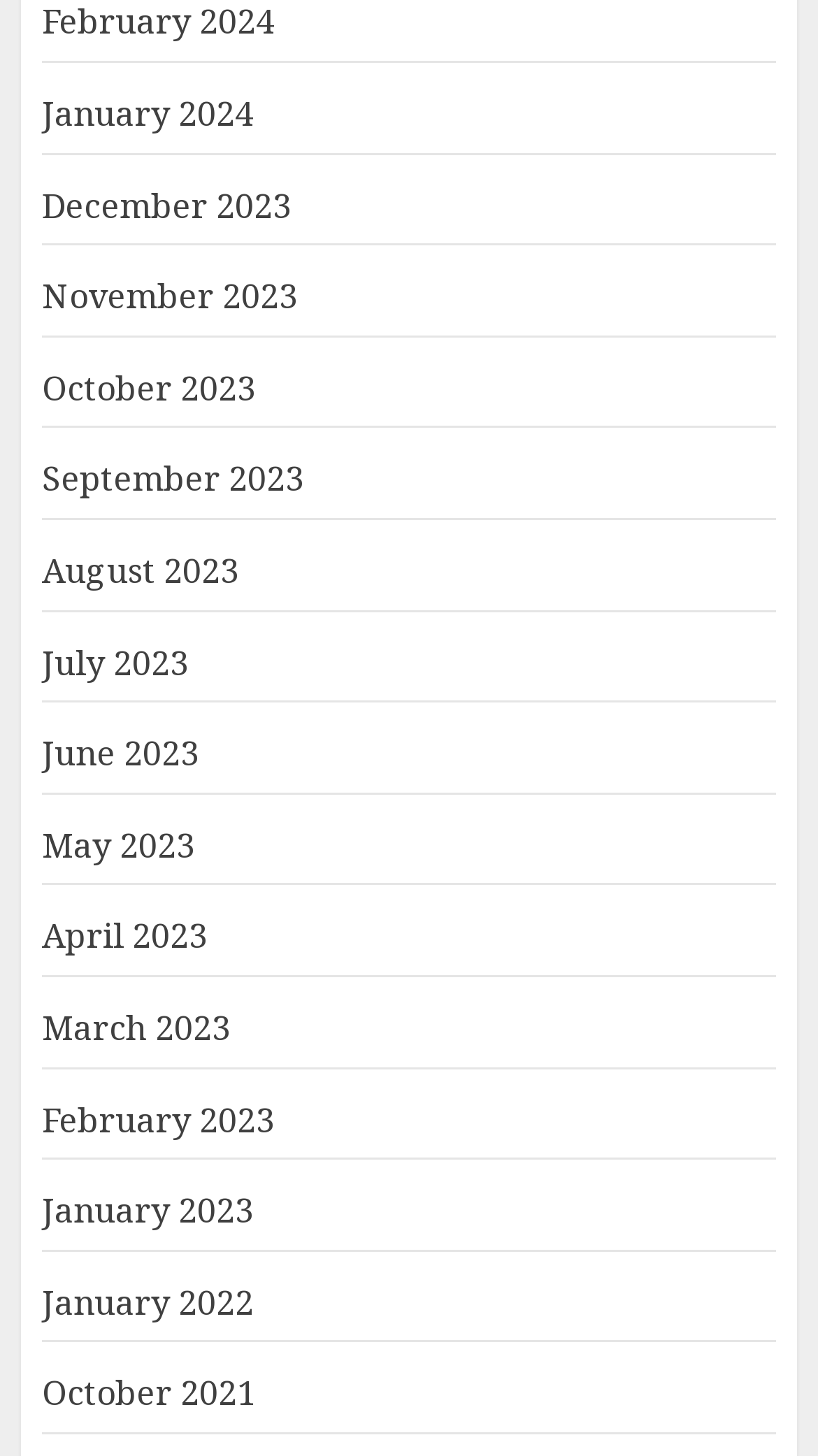Locate the bounding box coordinates of the region to be clicked to comply with the following instruction: "Check October 2023". The coordinates must be four float numbers between 0 and 1, in the form [left, top, right, bottom].

[0.051, 0.25, 0.313, 0.284]